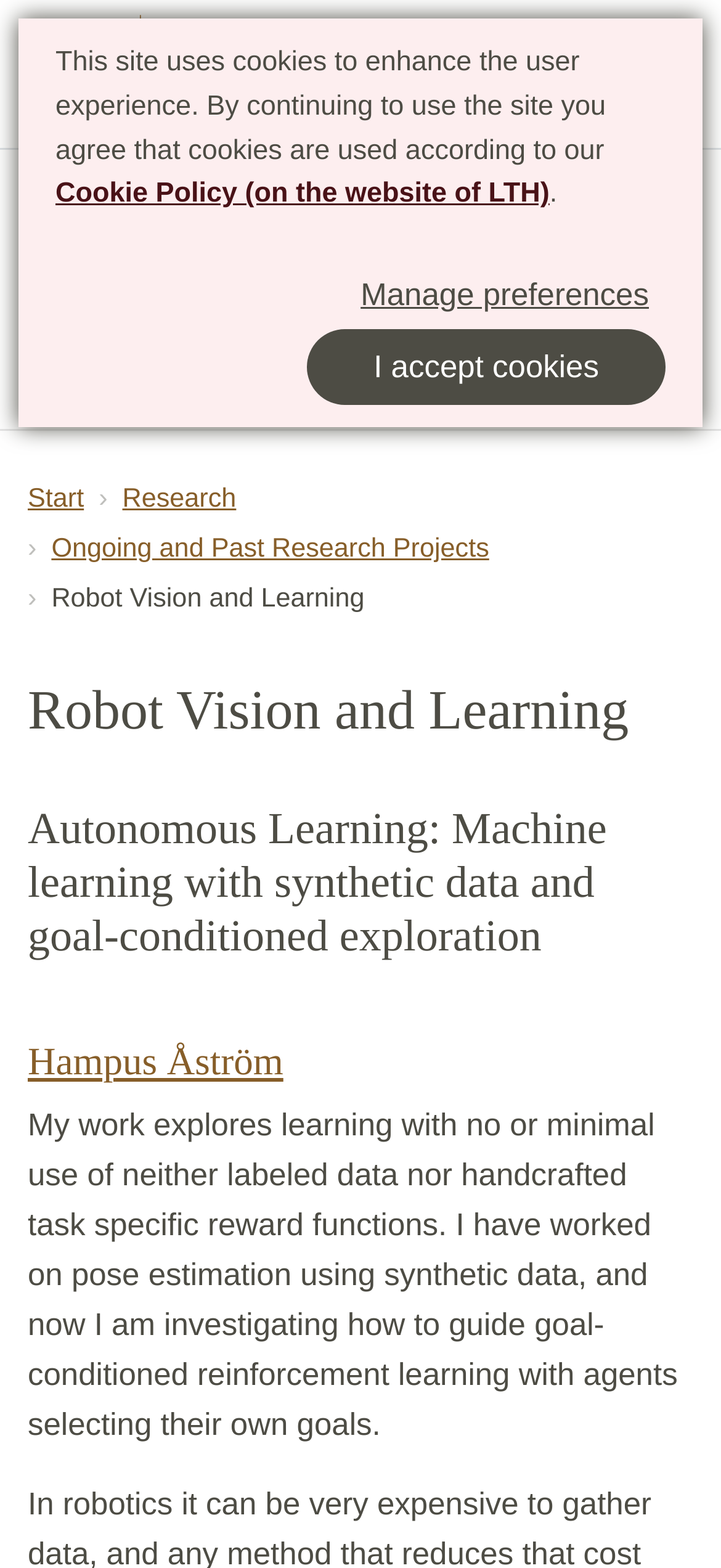Locate the bounding box coordinates of the item that should be clicked to fulfill the instruction: "View 'Hampus Åström's profile".

[0.038, 0.662, 0.393, 0.691]